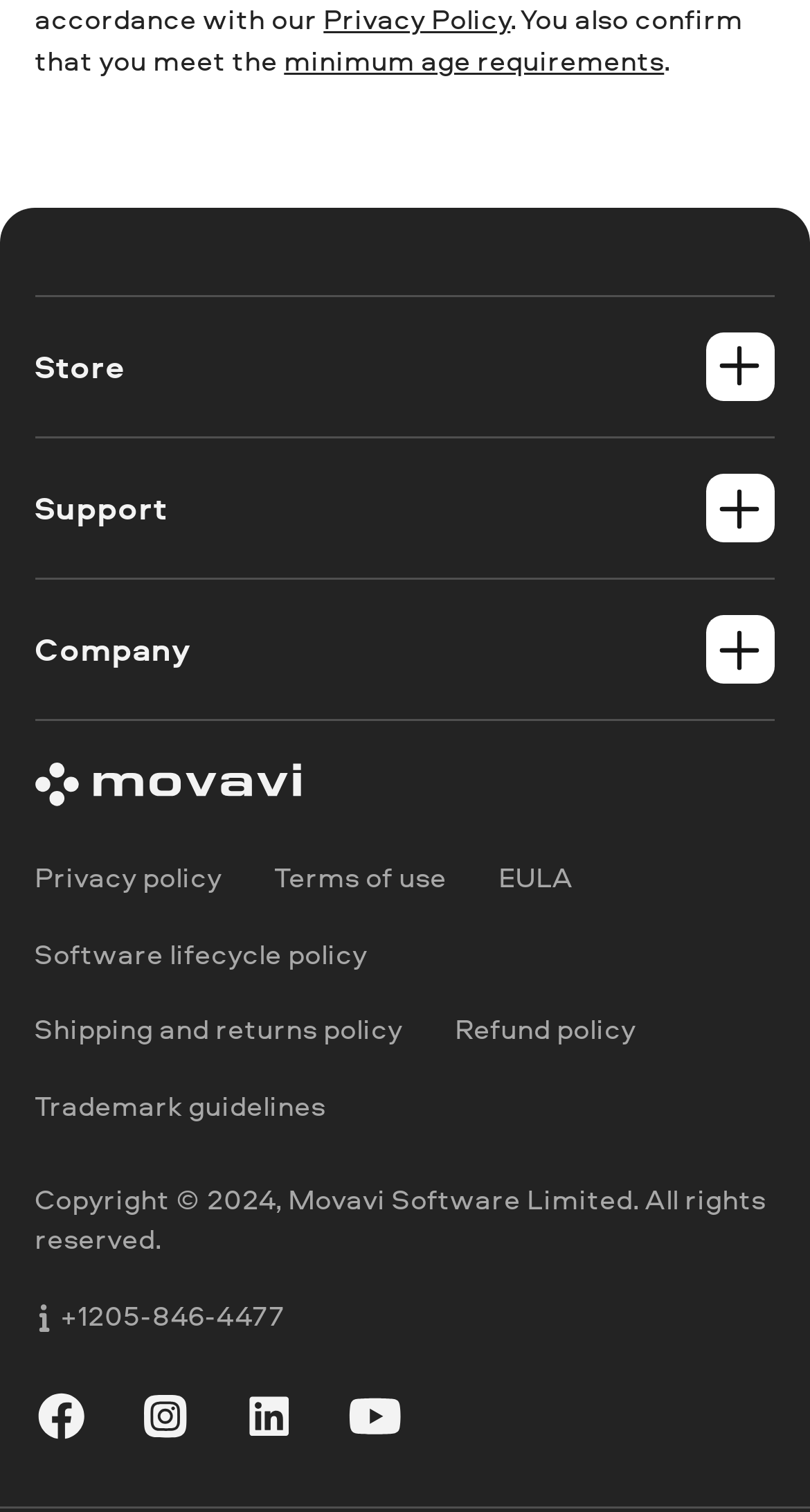Pinpoint the bounding box coordinates of the area that should be clicked to complete the following instruction: "Get help from the knowledge base". The coordinates must be given as four float numbers between 0 and 1, i.e., [left, top, right, bottom].

[0.043, 0.468, 0.957, 0.499]